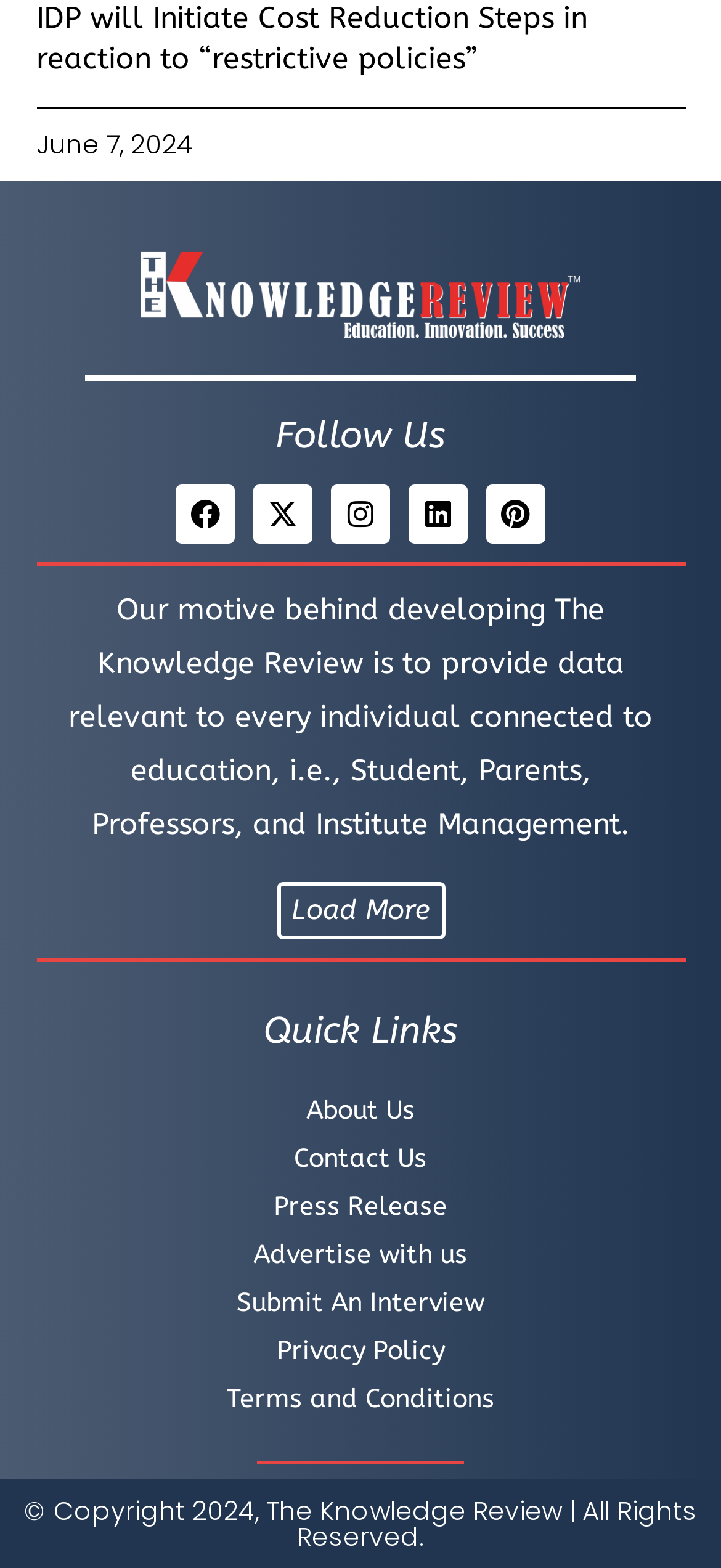Find the bounding box coordinates of the UI element according to this description: "Privacy Policy".

[0.05, 0.847, 0.95, 0.878]